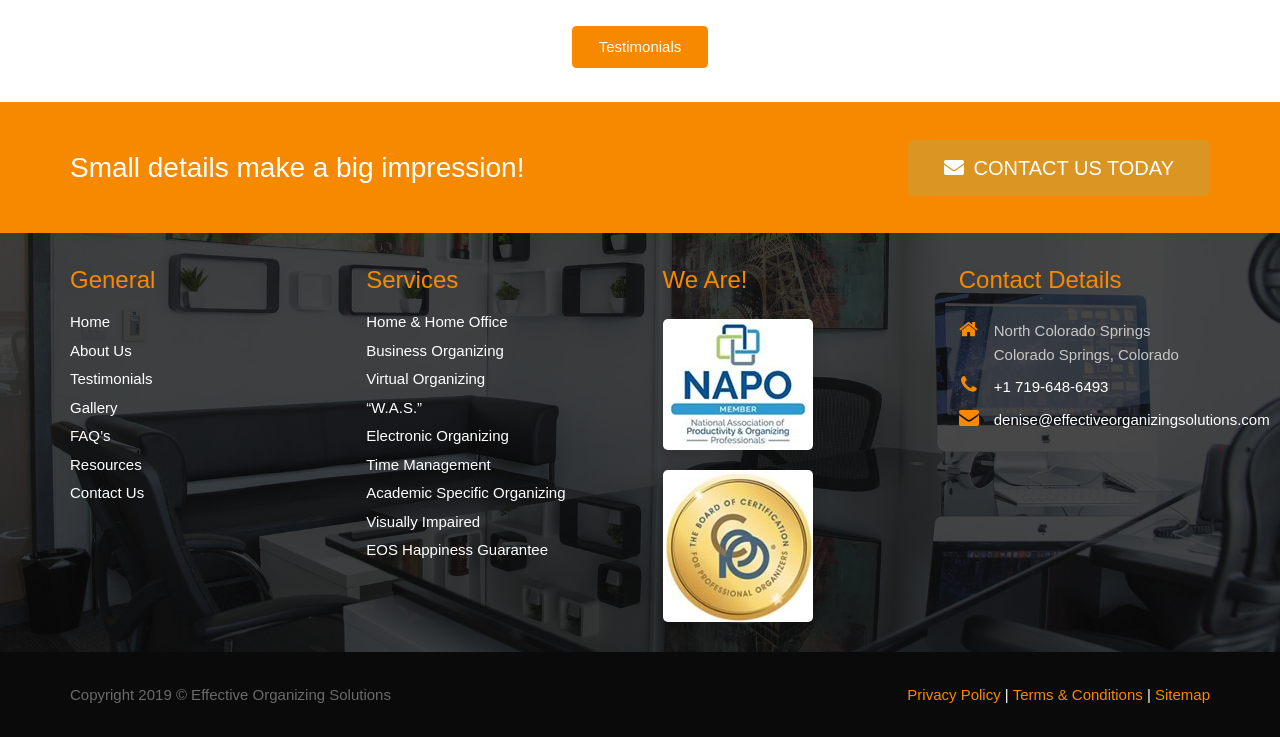Determine the bounding box coordinates for the HTML element described here: "denise@effectiveorganizingsolutions.com".

[0.776, 0.558, 0.992, 0.581]